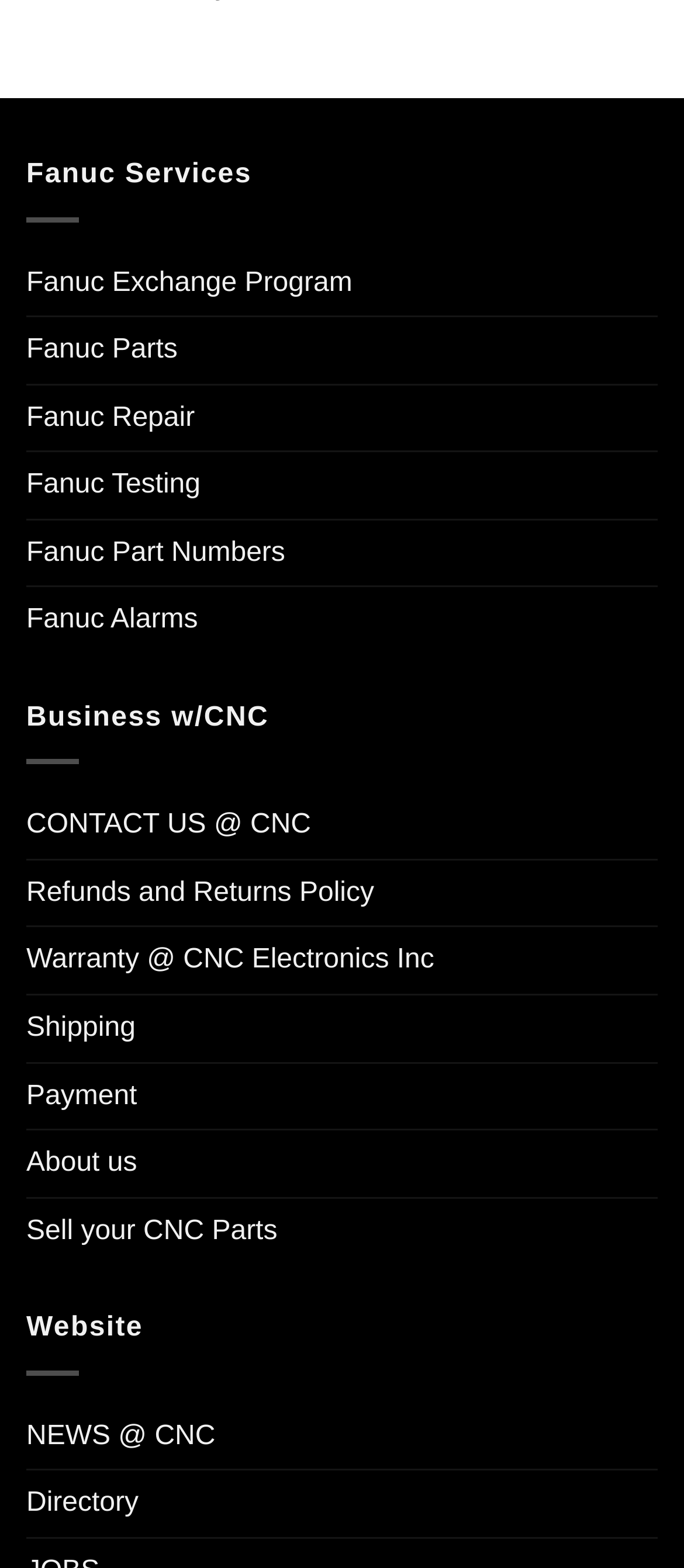Please reply to the following question with a single word or a short phrase:
What is the purpose of the 'CONTACT US @ CNC' link?

To contact CNC